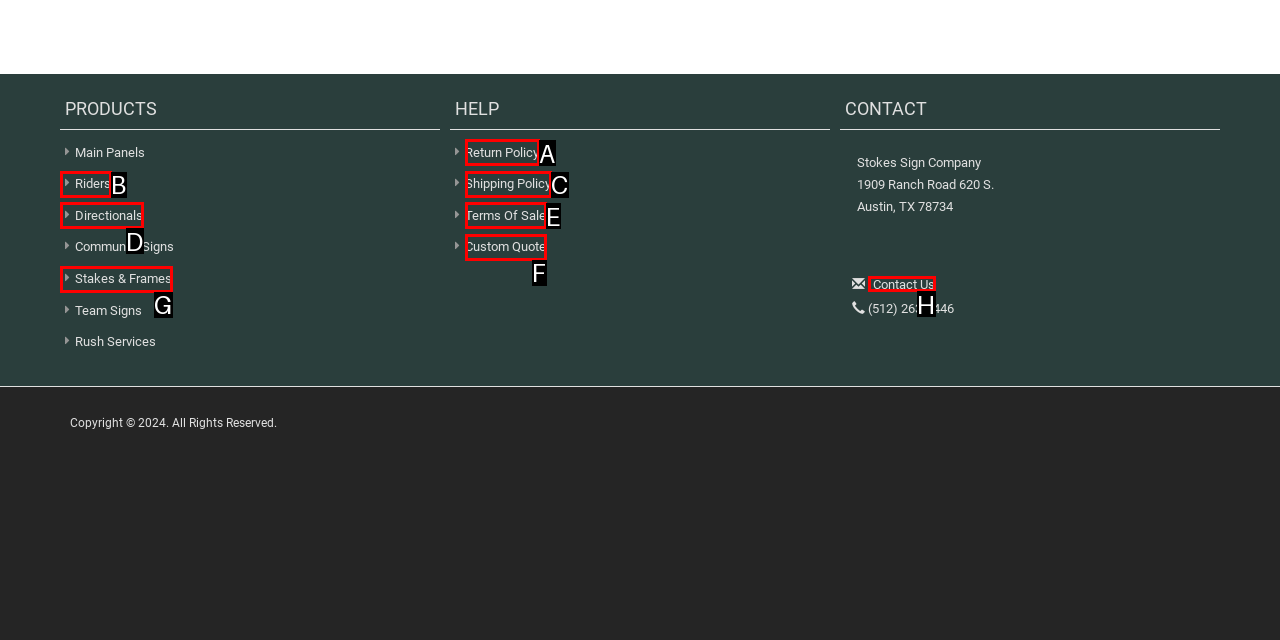Choose the option that matches the following description: Terms of Sale
Reply with the letter of the selected option directly.

E